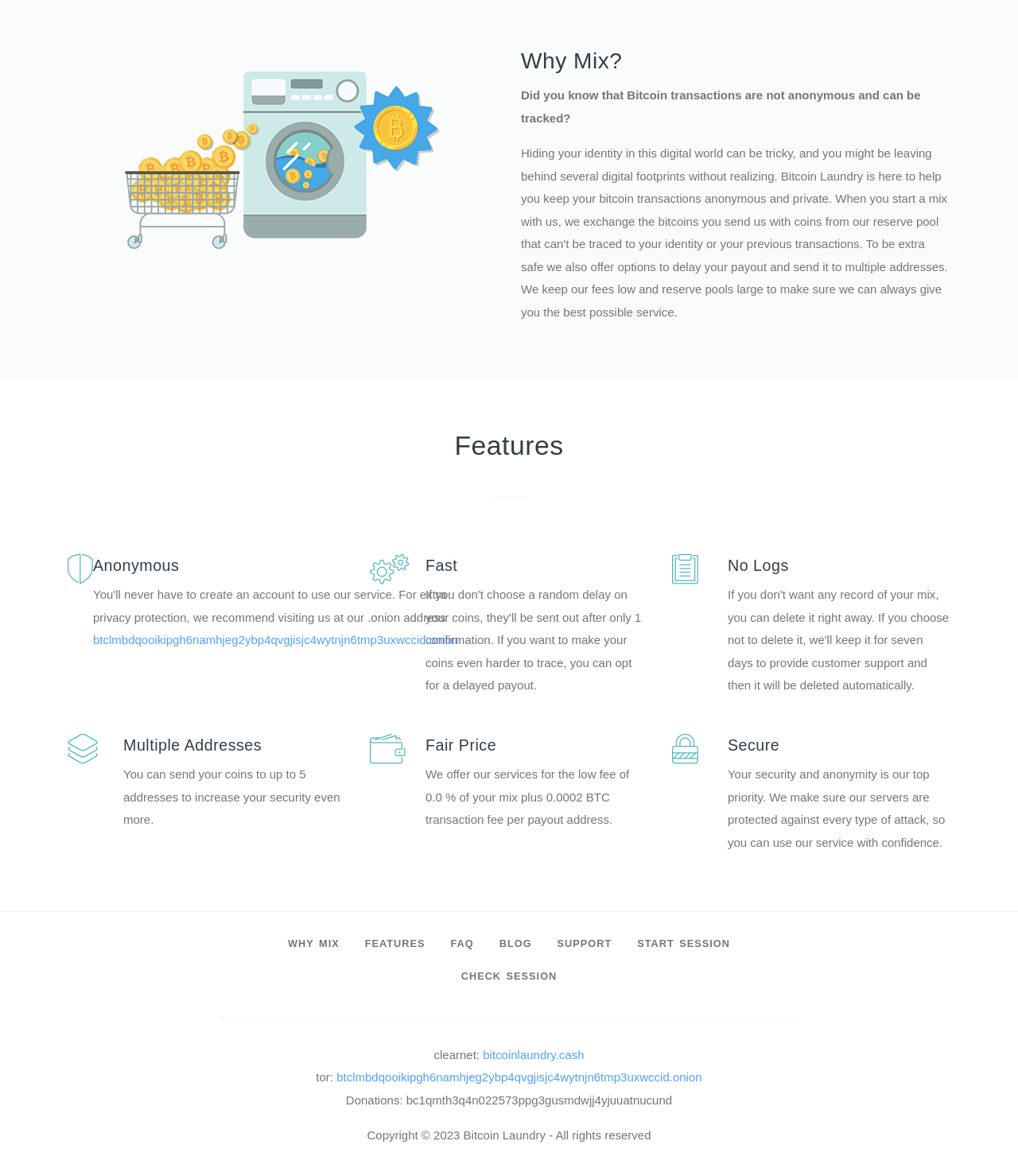Answer briefly with one word or phrase:
What is the onion address of this website?

btclmbdqooikipgh6namhjeg2ybp4qvgjisjc4wytnjn6tmp3uxwccid.onion